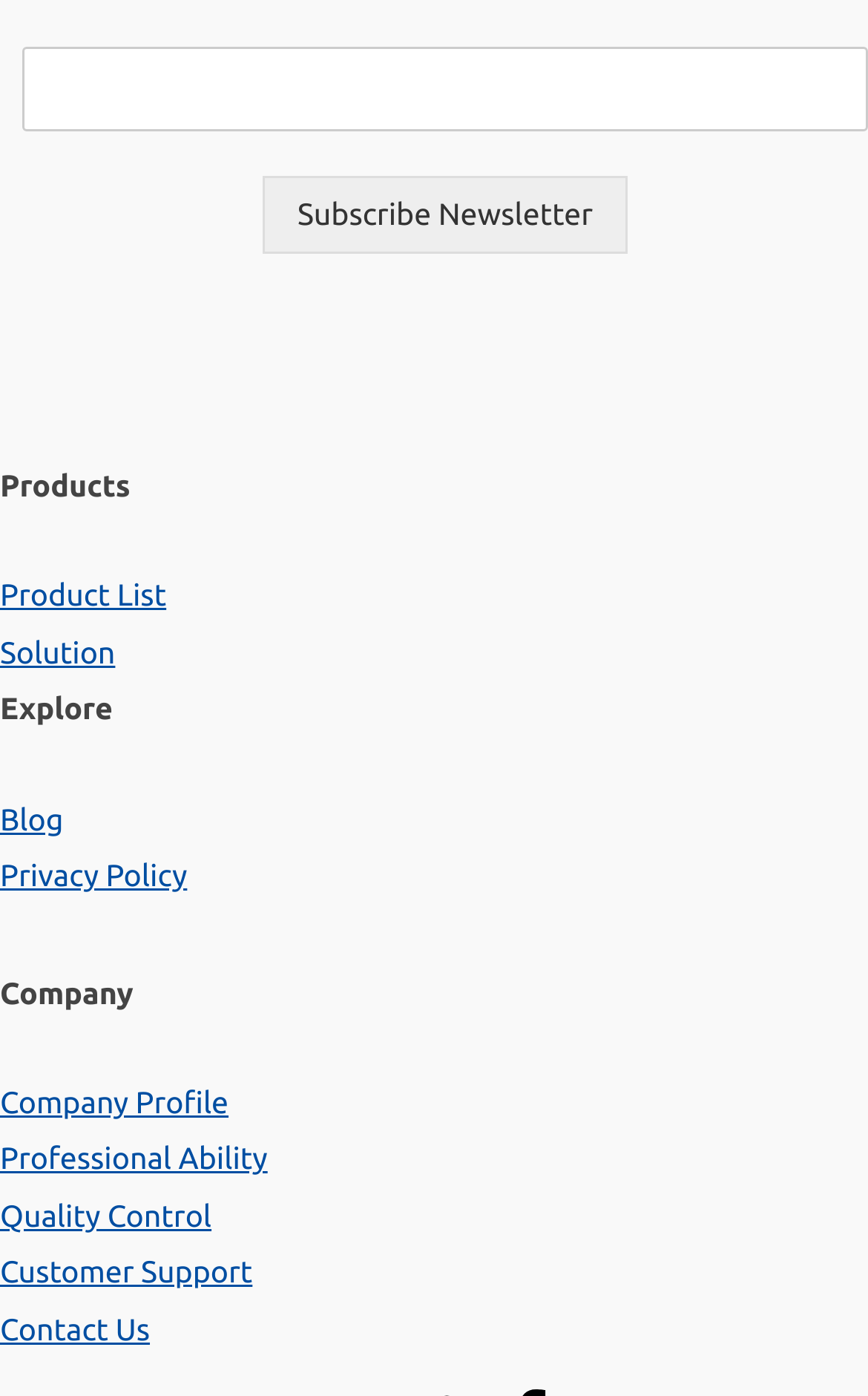How many links are under 'Explore'?
Based on the screenshot, respond with a single word or phrase.

1